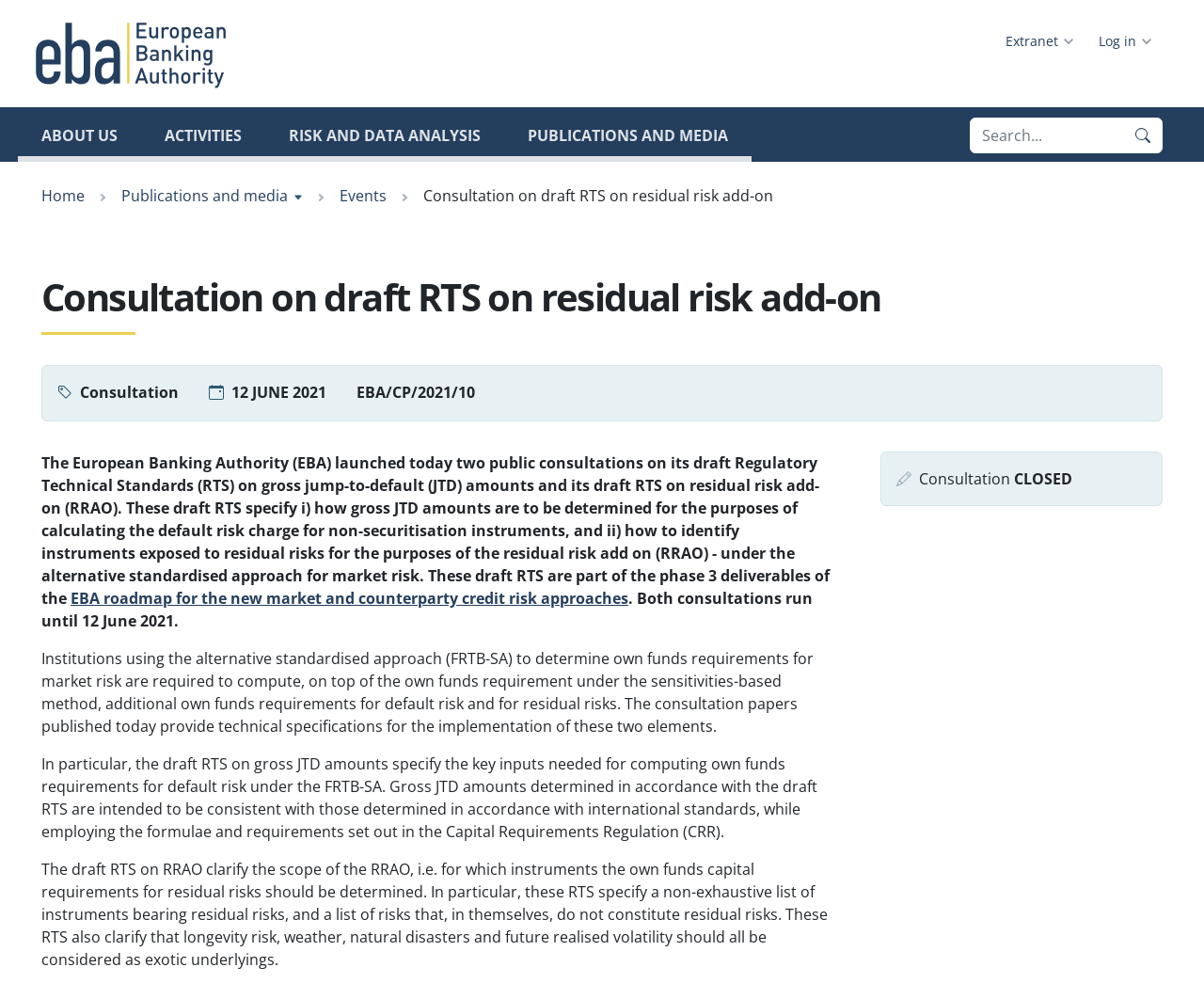Use the details in the image to answer the question thoroughly: 
What is the purpose of this webpage?

Based on the content of the webpage, it appears to be a consultation on draft RTS on residual risk add-on, where the European Banking Authority (EBA) is seeking feedback on its draft Regulatory Technical Standards (RTS) on gross jump-to-default (JTD) amounts and its draft RTS on residual risk add-on (RRAO). The webpage provides detailed information on the consultation, including the scope, purpose, and timeline.